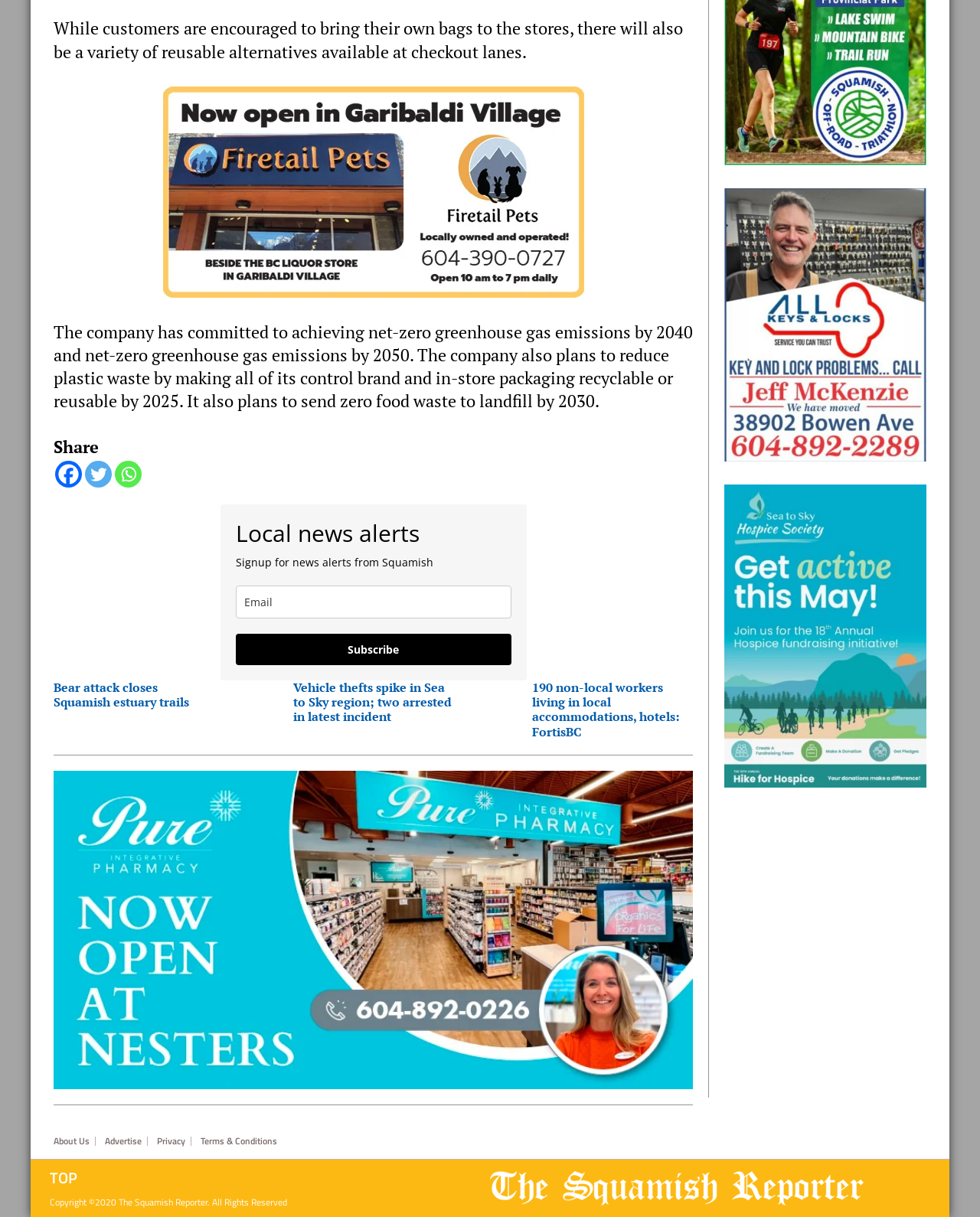Please mark the clickable region by giving the bounding box coordinates needed to complete this instruction: "Subscribe to news alerts from Squamish".

[0.24, 0.521, 0.521, 0.547]